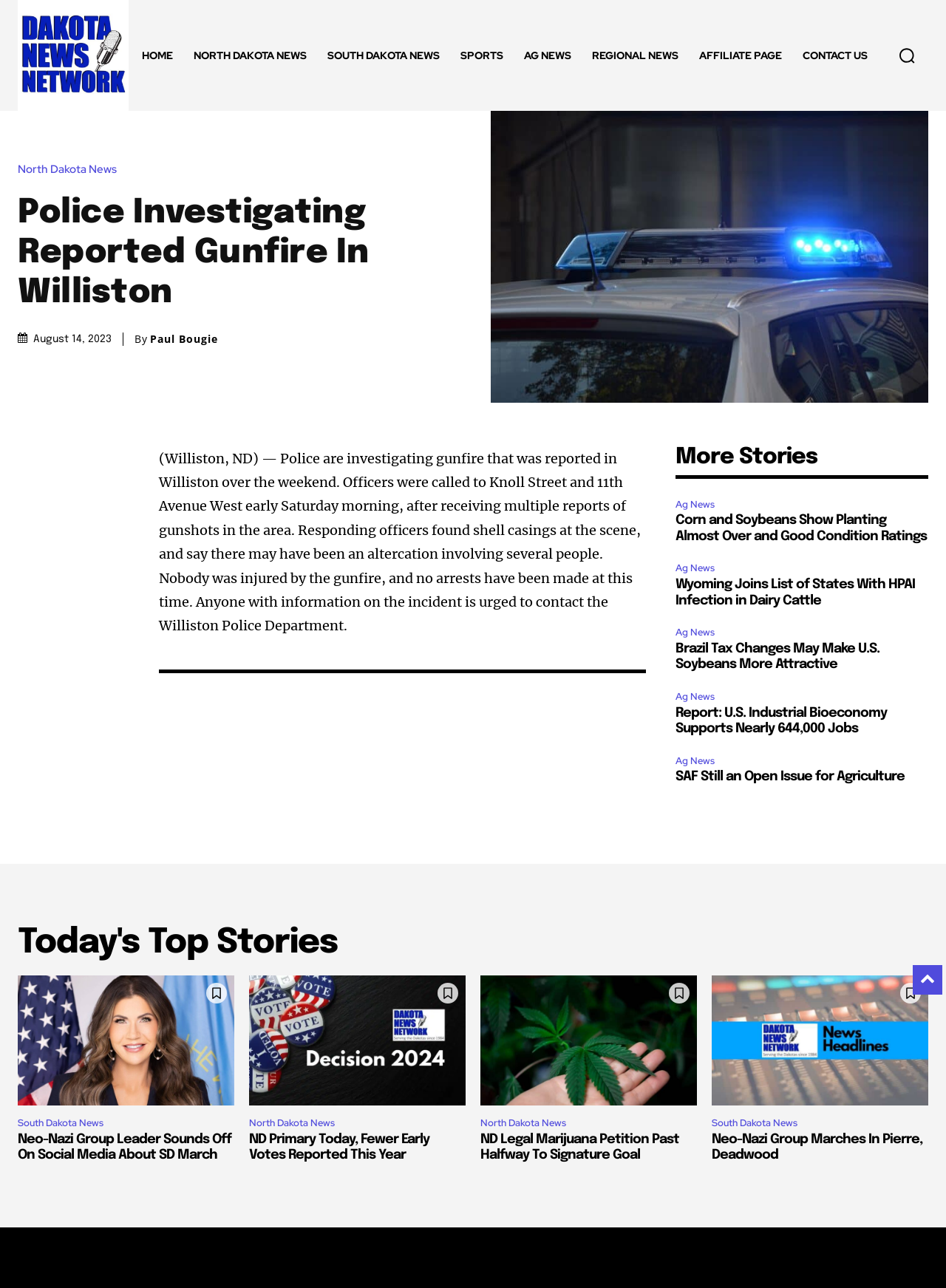Could you indicate the bounding box coordinates of the region to click in order to complete this instruction: "Read the article 'Police Investigating Reported Gunfire In Williston'".

[0.019, 0.15, 0.481, 0.243]